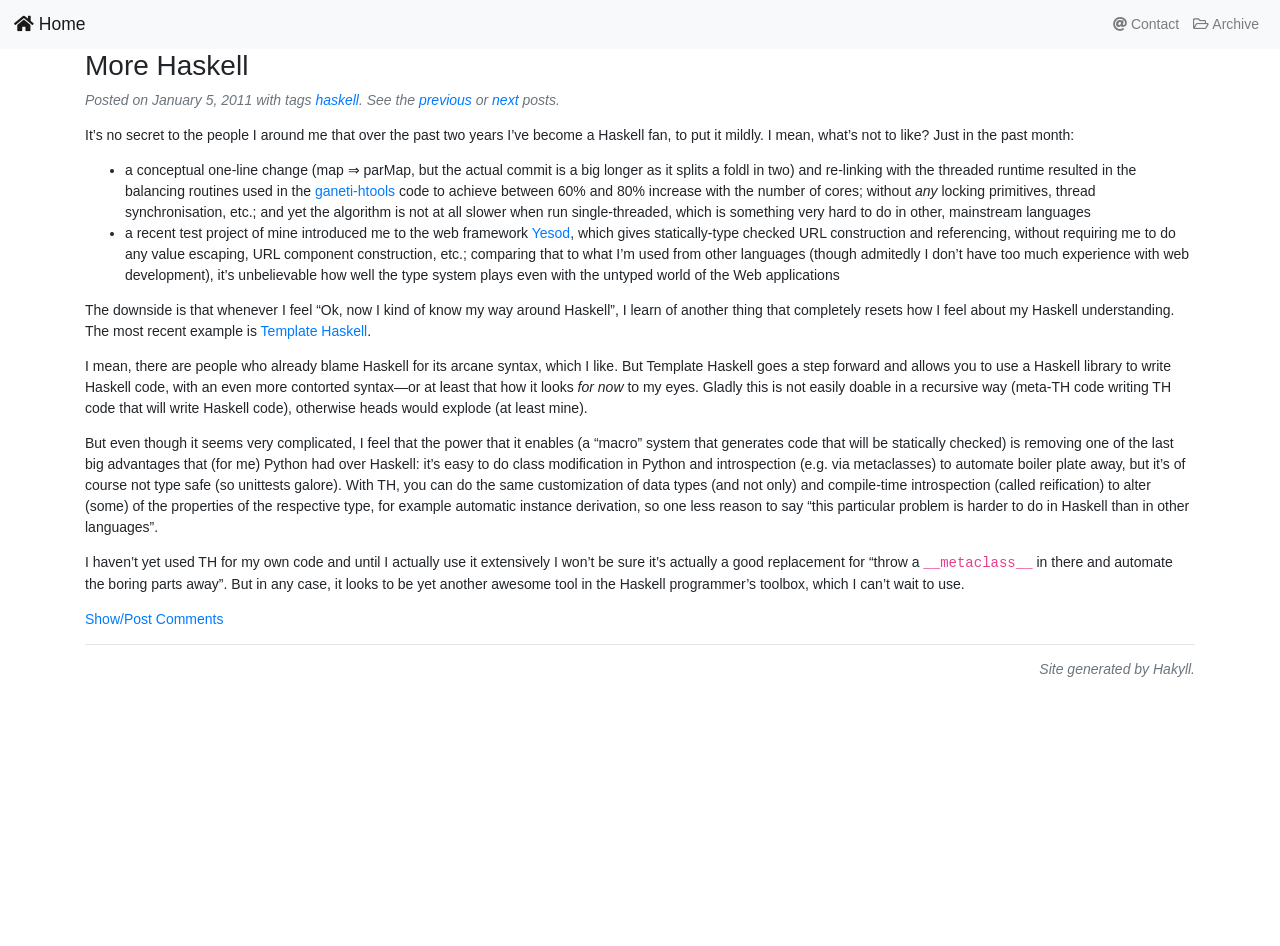Identify the bounding box coordinates of the area that should be clicked in order to complete the given instruction: "Show or post comments". The bounding box coordinates should be four float numbers between 0 and 1, i.e., [left, top, right, bottom].

[0.066, 0.645, 0.175, 0.662]